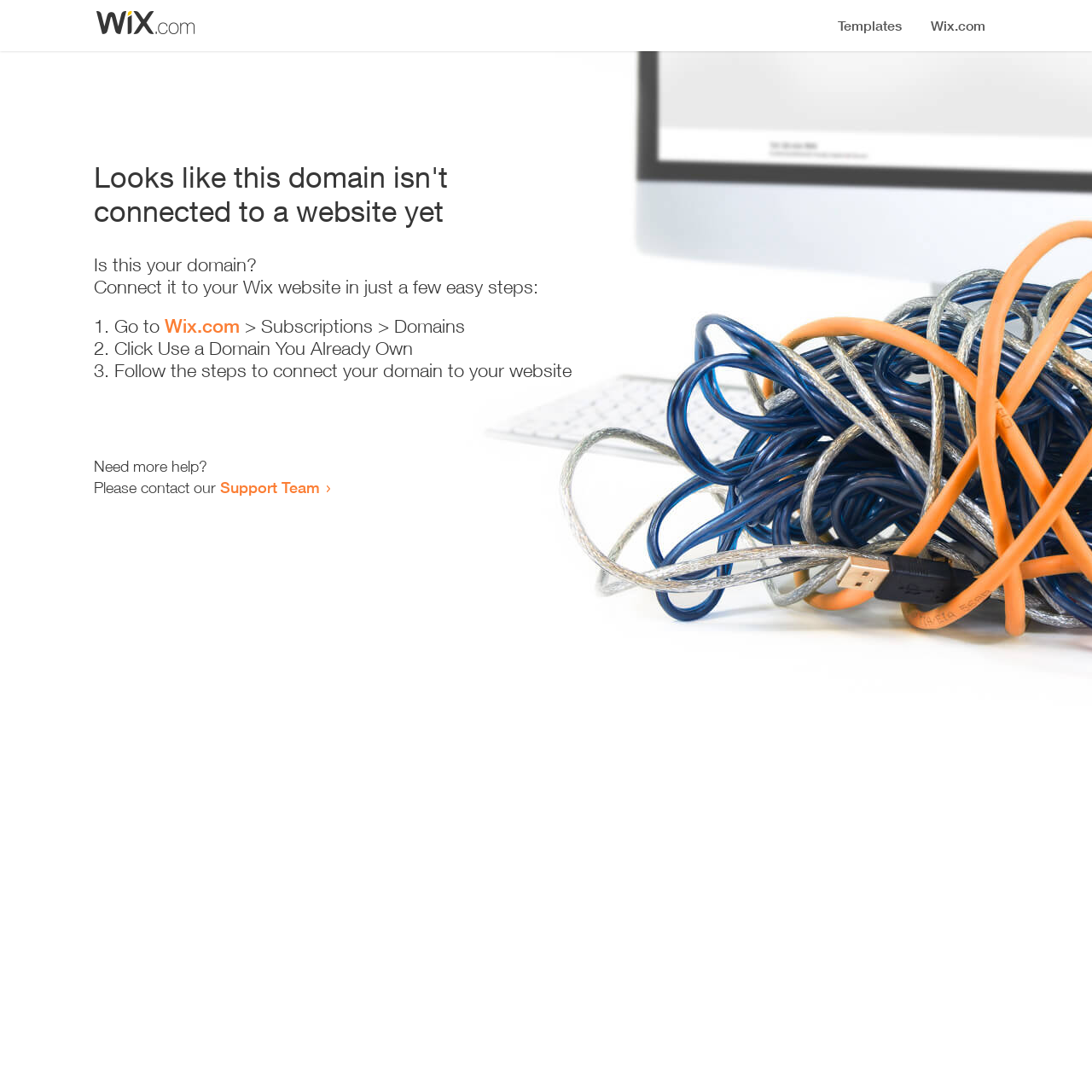Provide your answer in one word or a succinct phrase for the question: 
How many steps are required to connect the domain?

3